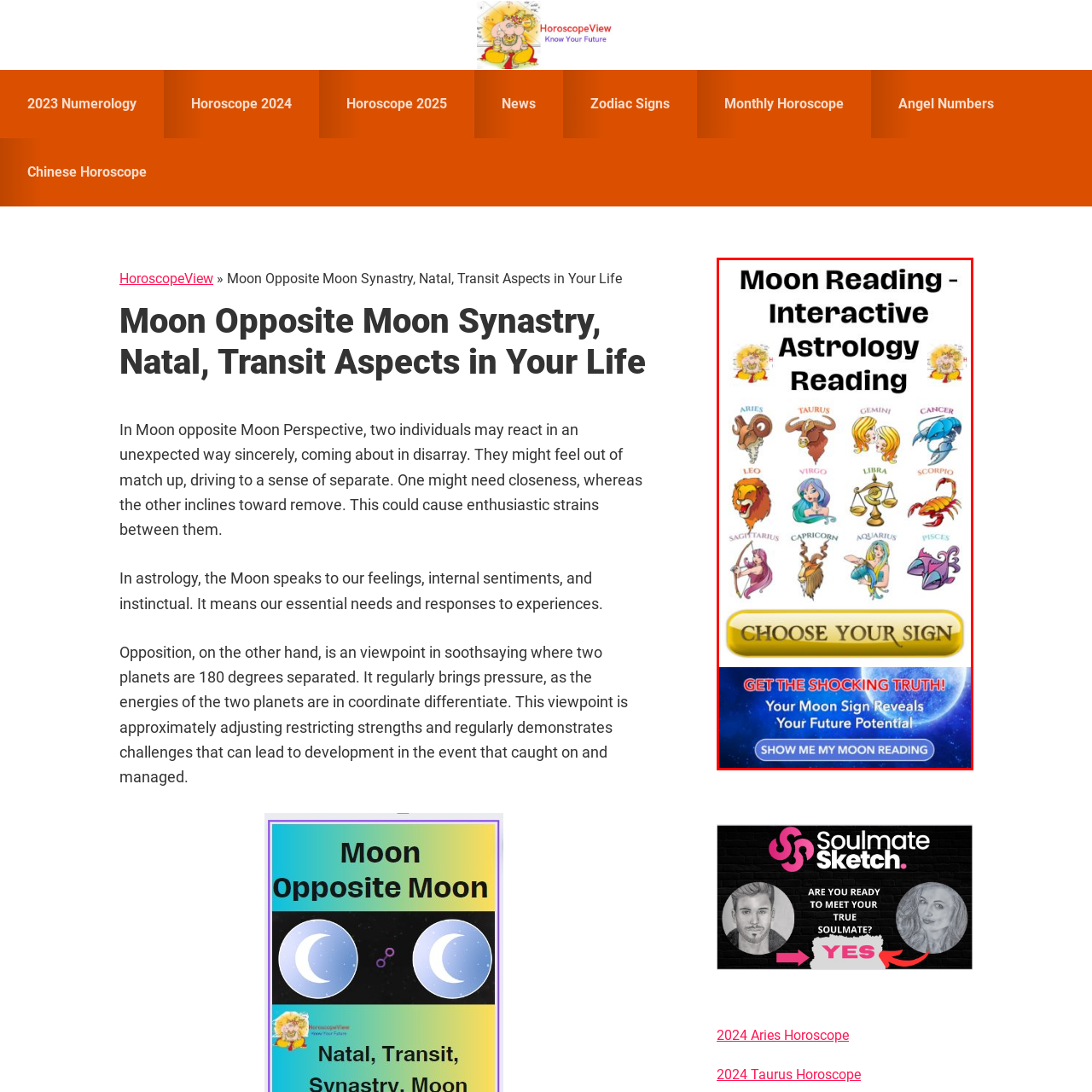What is the tagline at the bottom of the image?
Look closely at the portion of the image highlighted by the red bounding box and provide a comprehensive answer to the question.

I examined the image and found an enticing tagline at the bottom, which reads 'GET THE SHOCKING TRUTH! Your Moon Sign Reveals Your Future Potential', further inviting individuals to explore what their astrological insights might uncover.